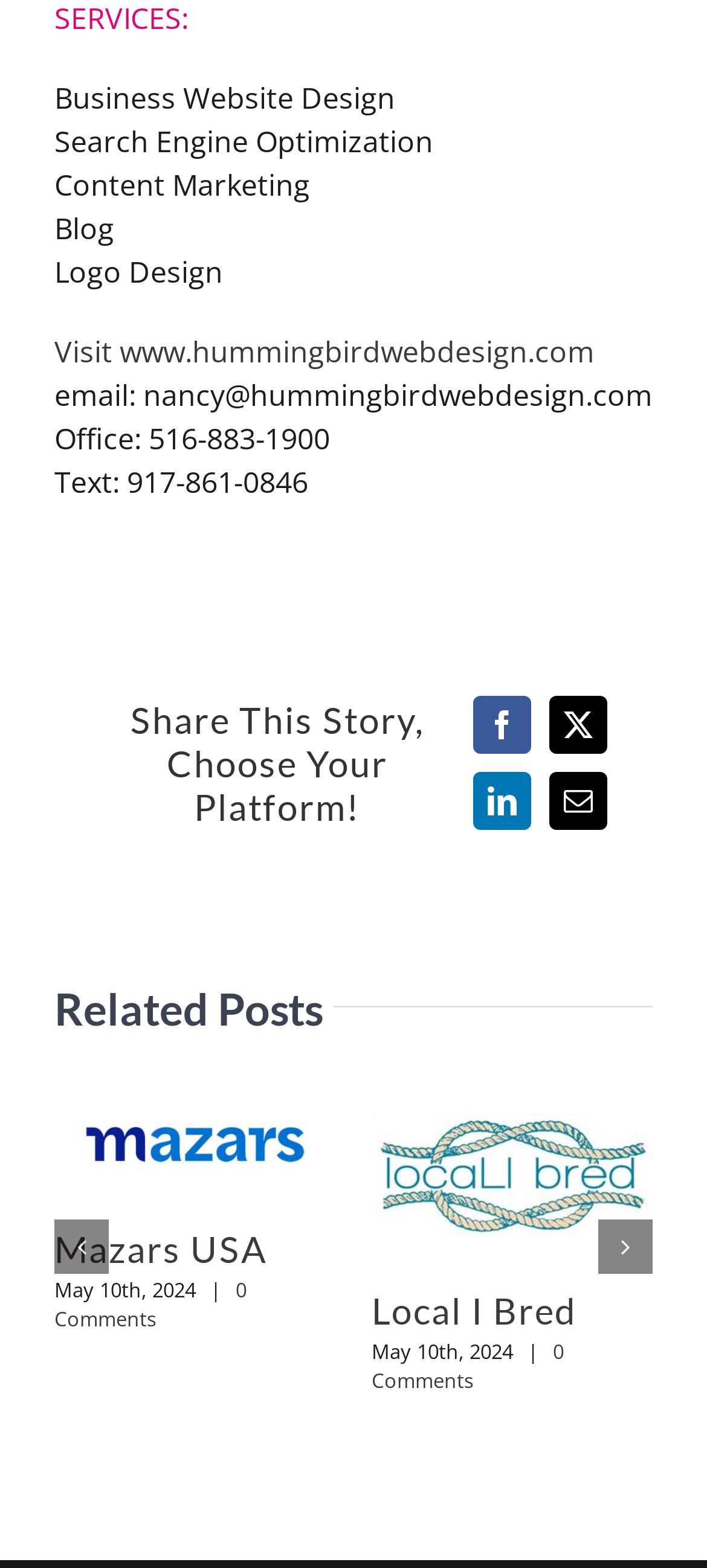What is the date of the first related post?
From the screenshot, supply a one-word or short-phrase answer.

May 10th, 2024